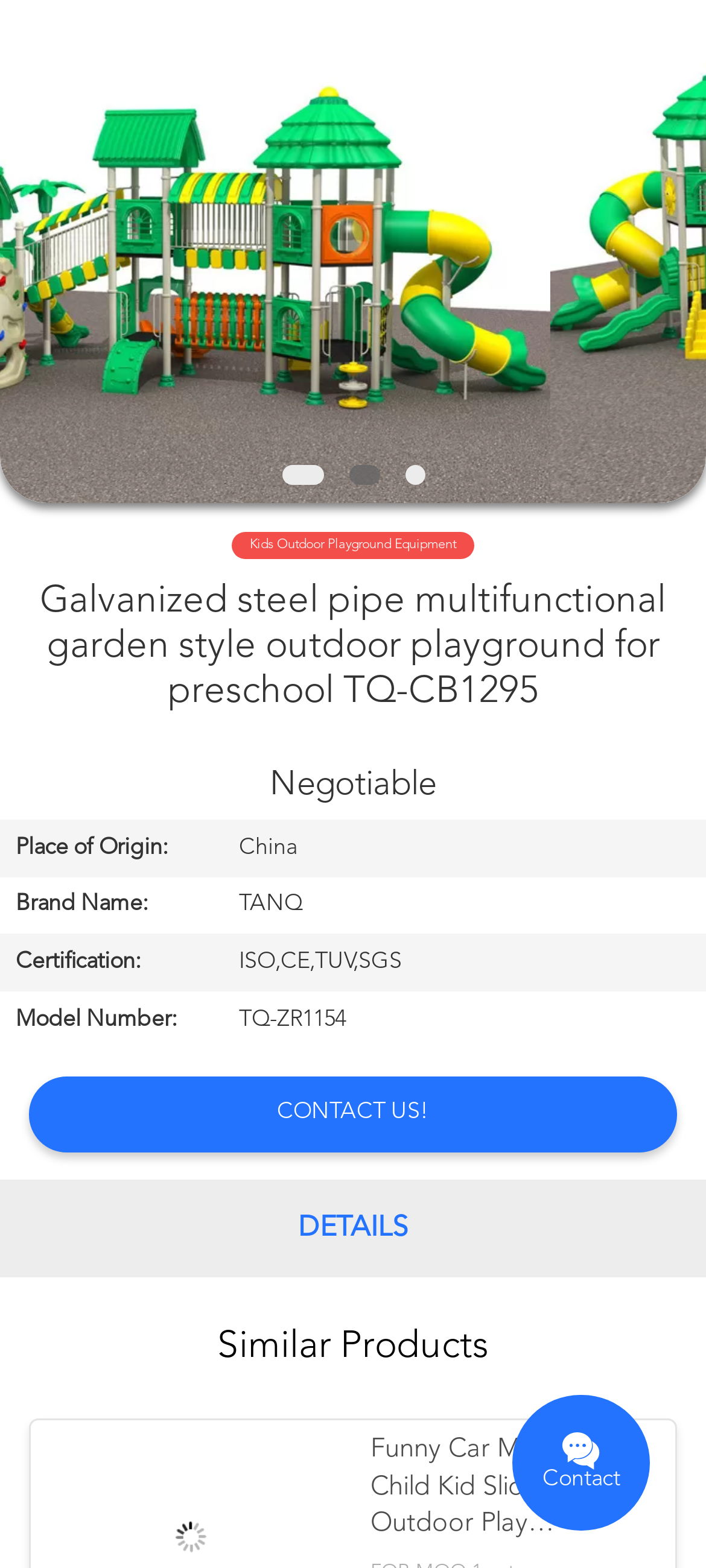Please identify the bounding box coordinates of the clickable element to fulfill the following instruction: "Leave a Message". The coordinates should be four float numbers between 0 and 1, i.e., [left, top, right, bottom].

[0.288, 0.153, 0.712, 0.183]